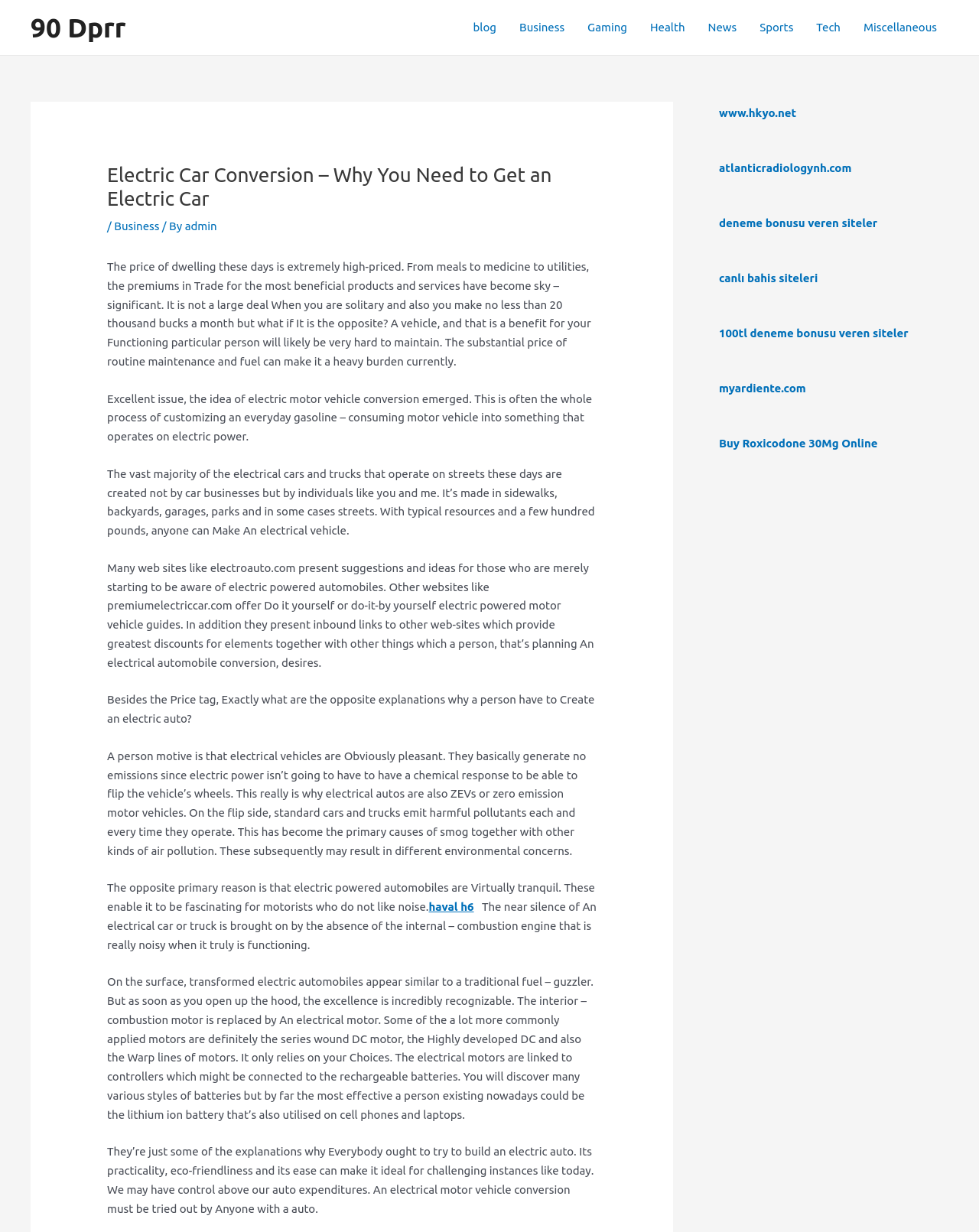Identify and provide the bounding box for the element described by: "100tl deneme bonusu veren siteler".

[0.734, 0.265, 0.928, 0.276]